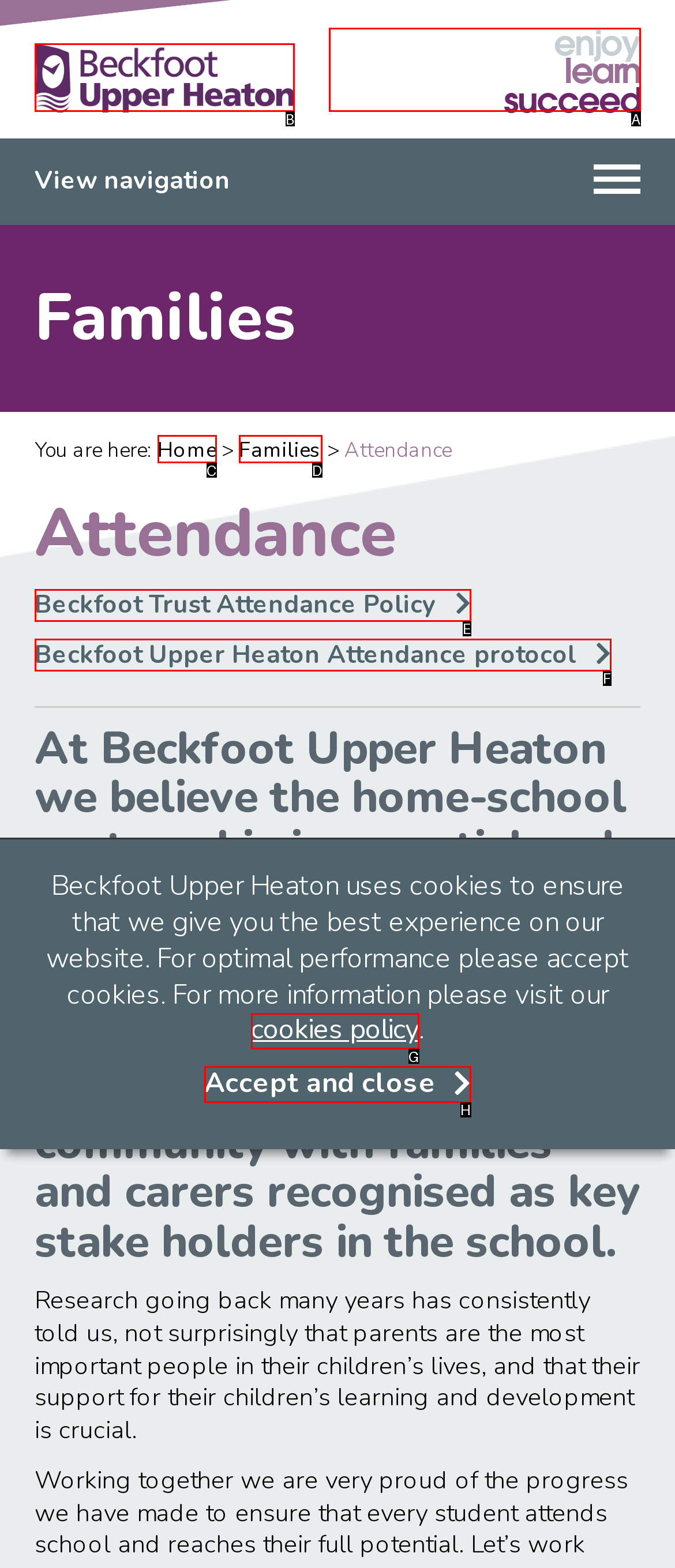Pick the option that best fits the description: Families. Reply with the letter of the matching option directly.

D